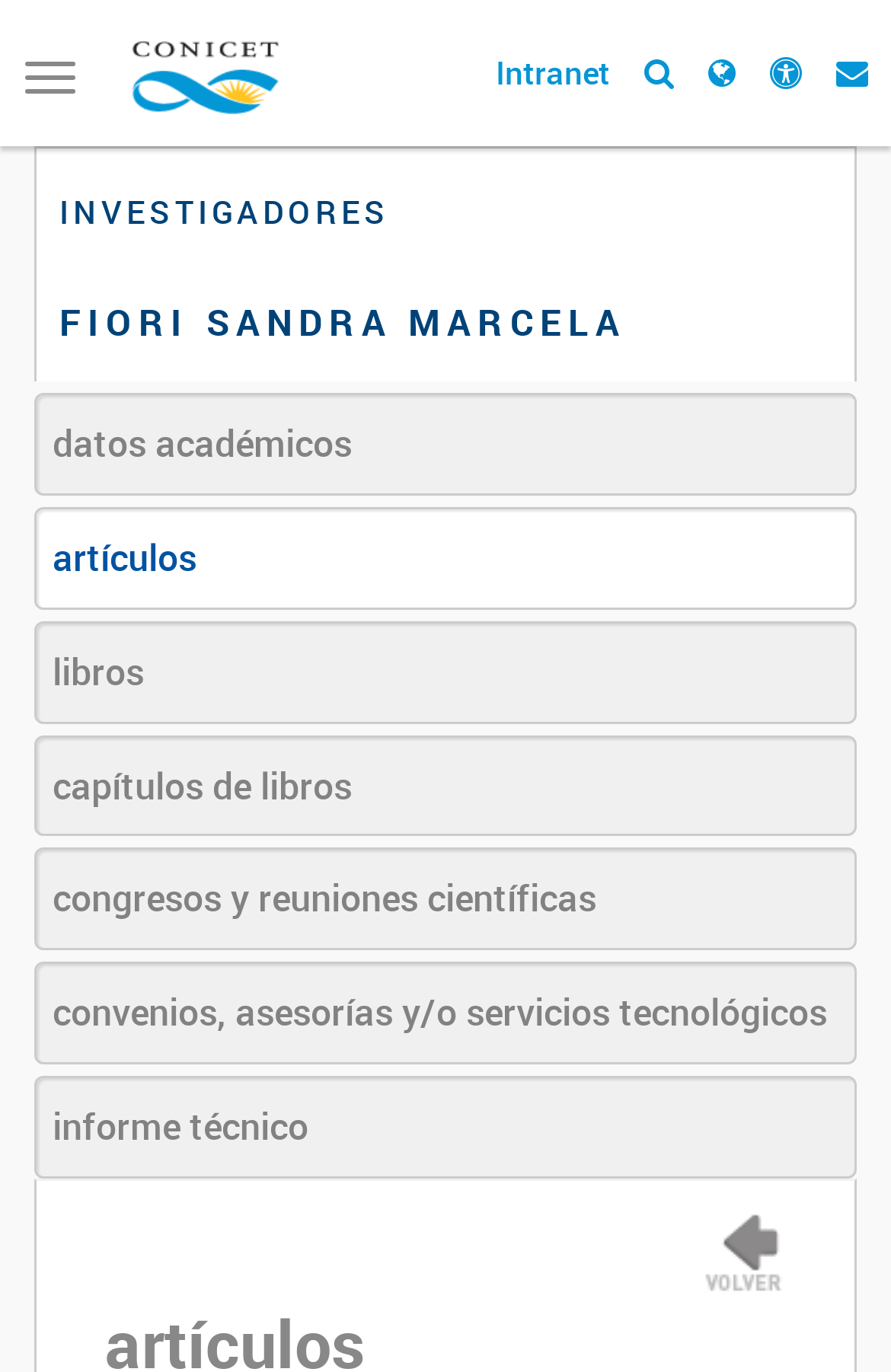Please specify the bounding box coordinates of the clickable region necessary for completing the following instruction: "Click on the Home link". The coordinates must consist of four float numbers between 0 and 1, i.e., [left, top, right, bottom].

None